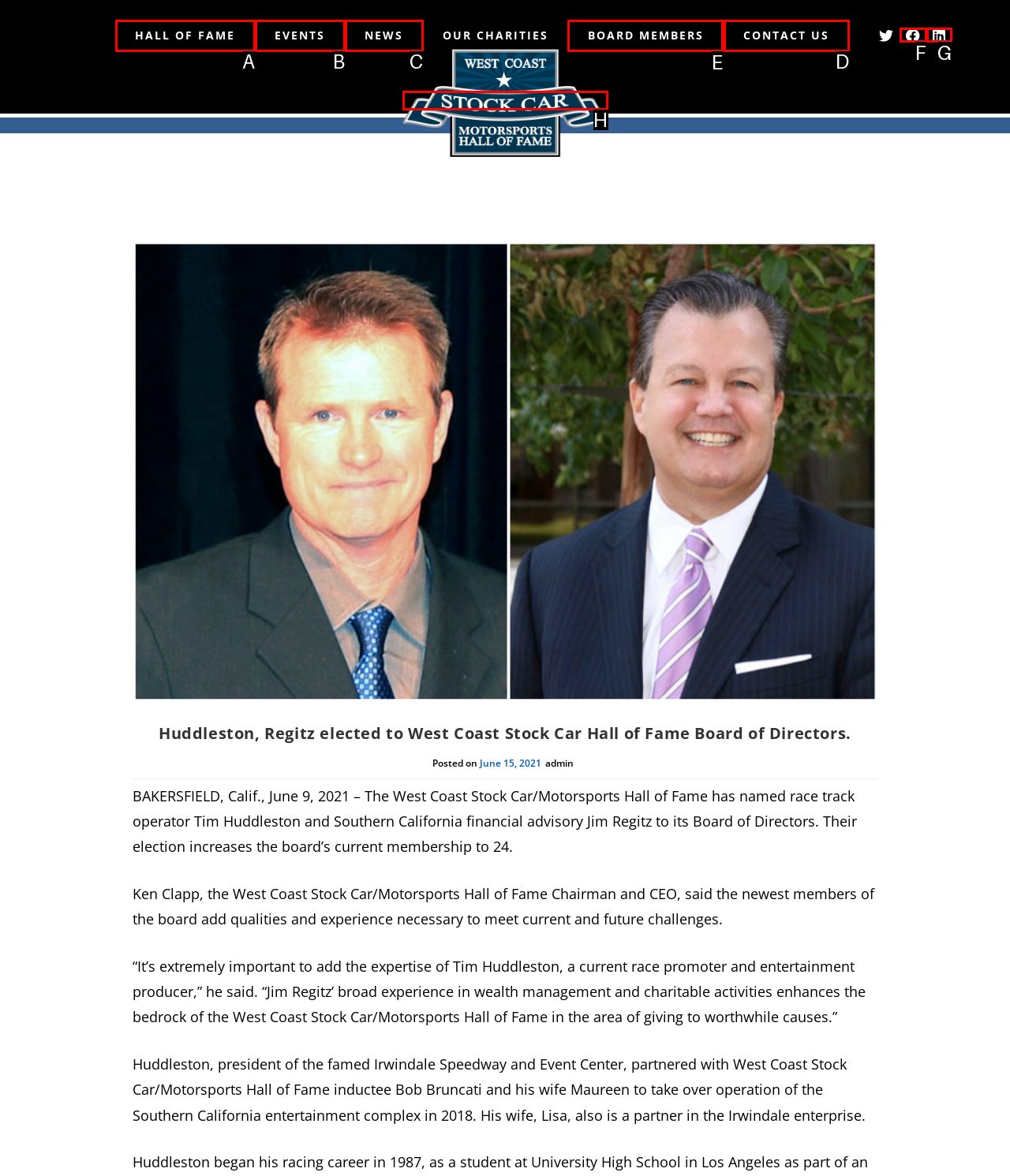Identify the letter of the UI element needed to carry out the task: View BOARD MEMBERS
Reply with the letter of the chosen option.

E